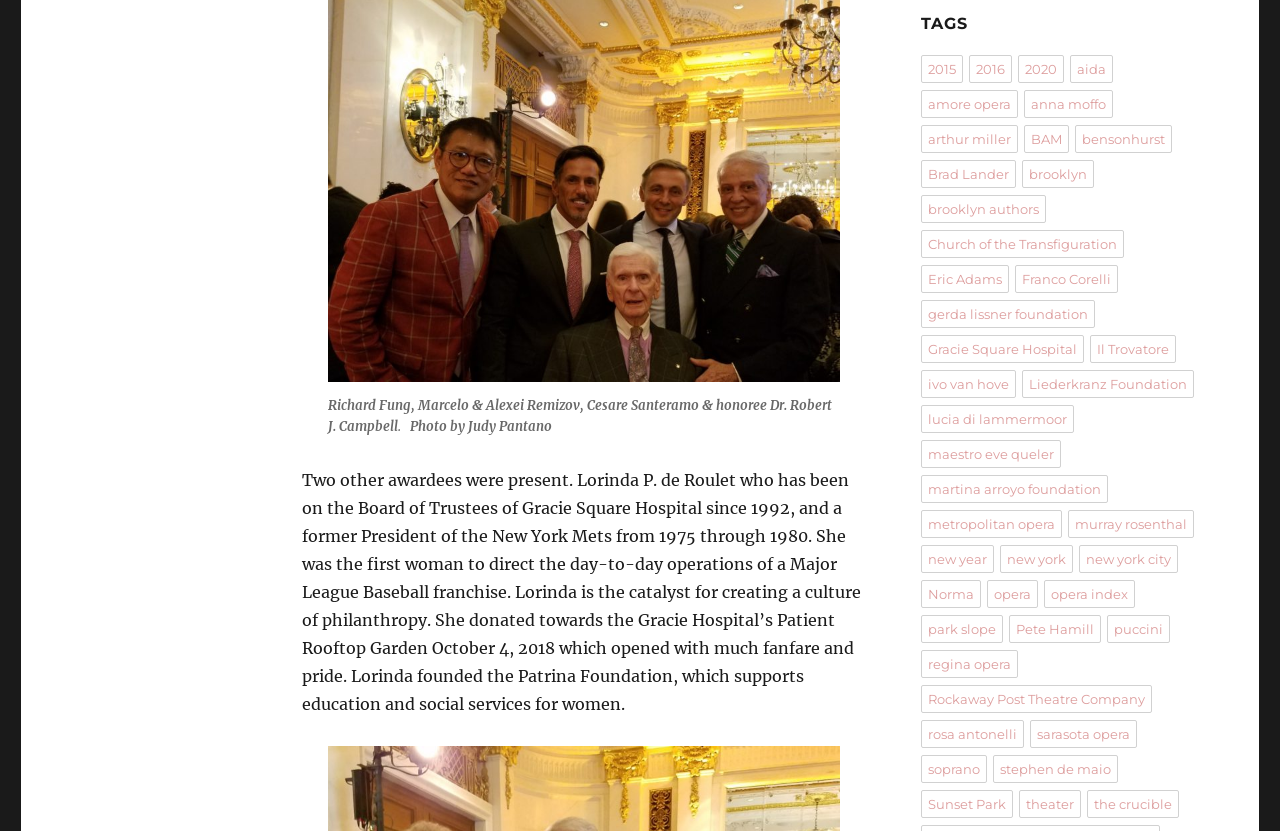Show the bounding box coordinates of the element that should be clicked to complete the task: "Click on the 'TAGS' heading".

[0.72, 0.015, 0.94, 0.04]